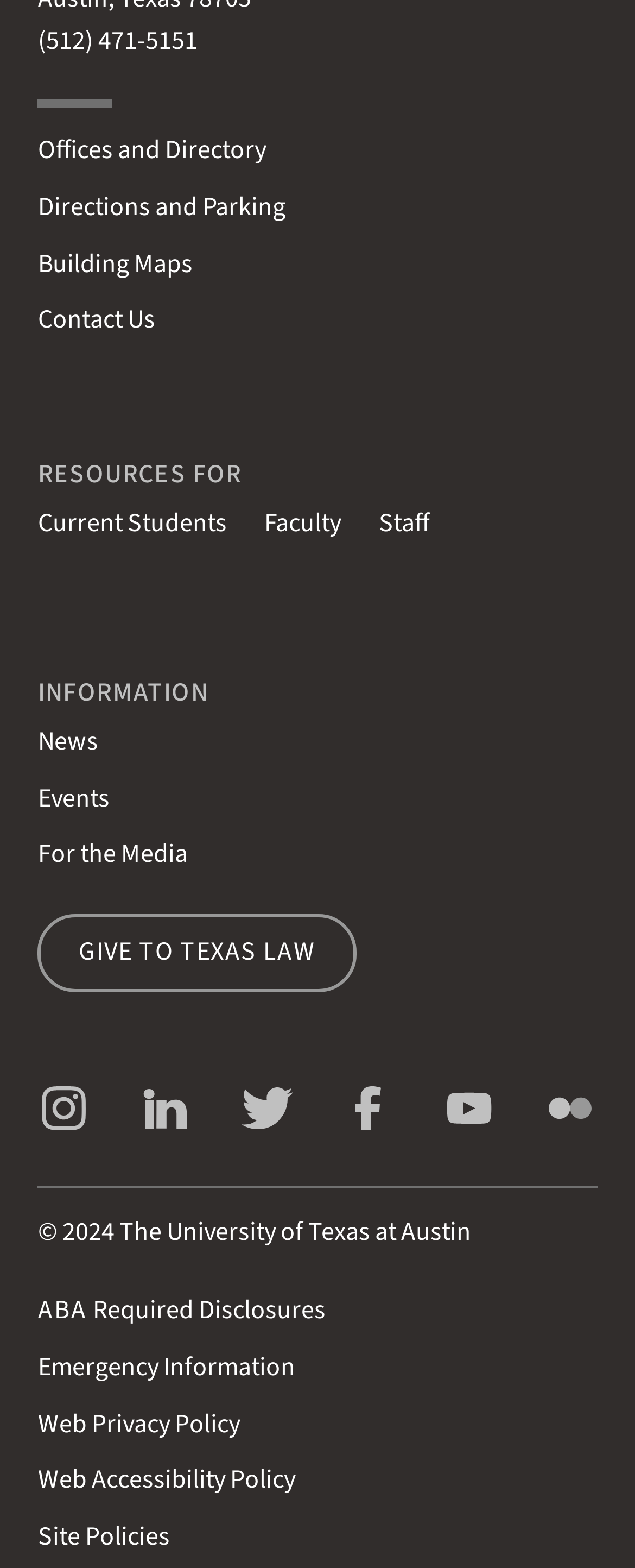What is the name of the university?
Answer the question based on the image using a single word or a brief phrase.

The University of Texas at Austin